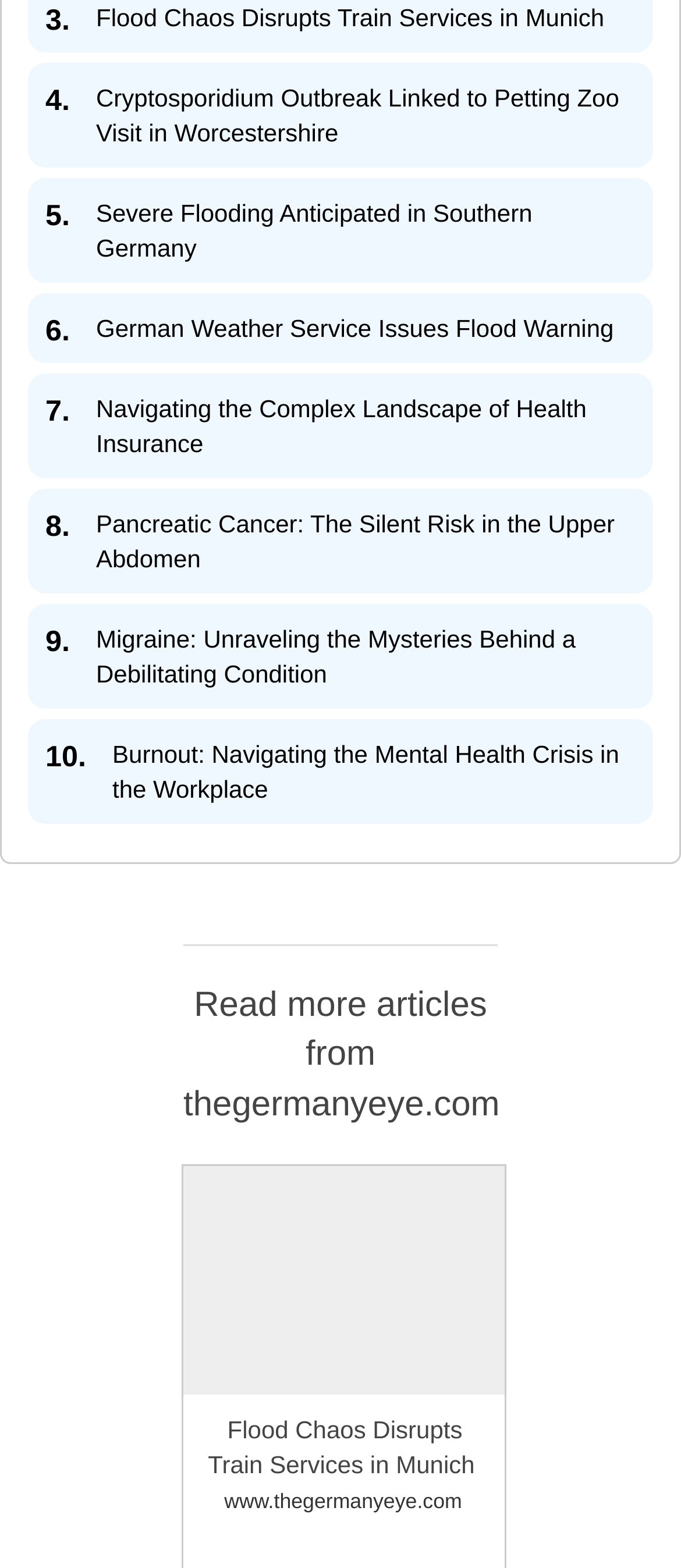Please respond to the question with a concise word or phrase:
What is the topic of the first article?

Flood Chaos